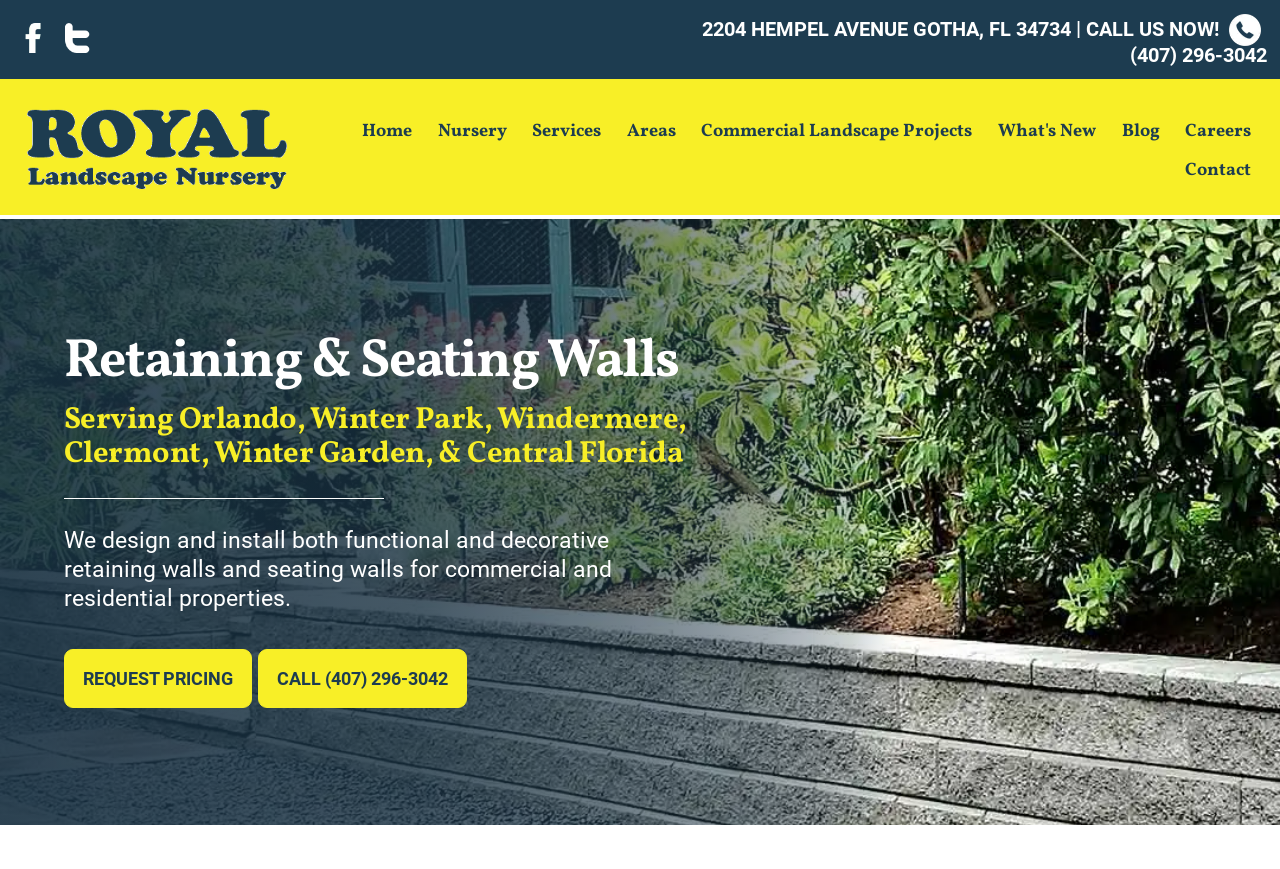Can you find and provide the title of the webpage?

Retaining & Seating Walls
Serving Orlando, Winter Park, Windermere, Clermont, Winter Garden, & Central Florida